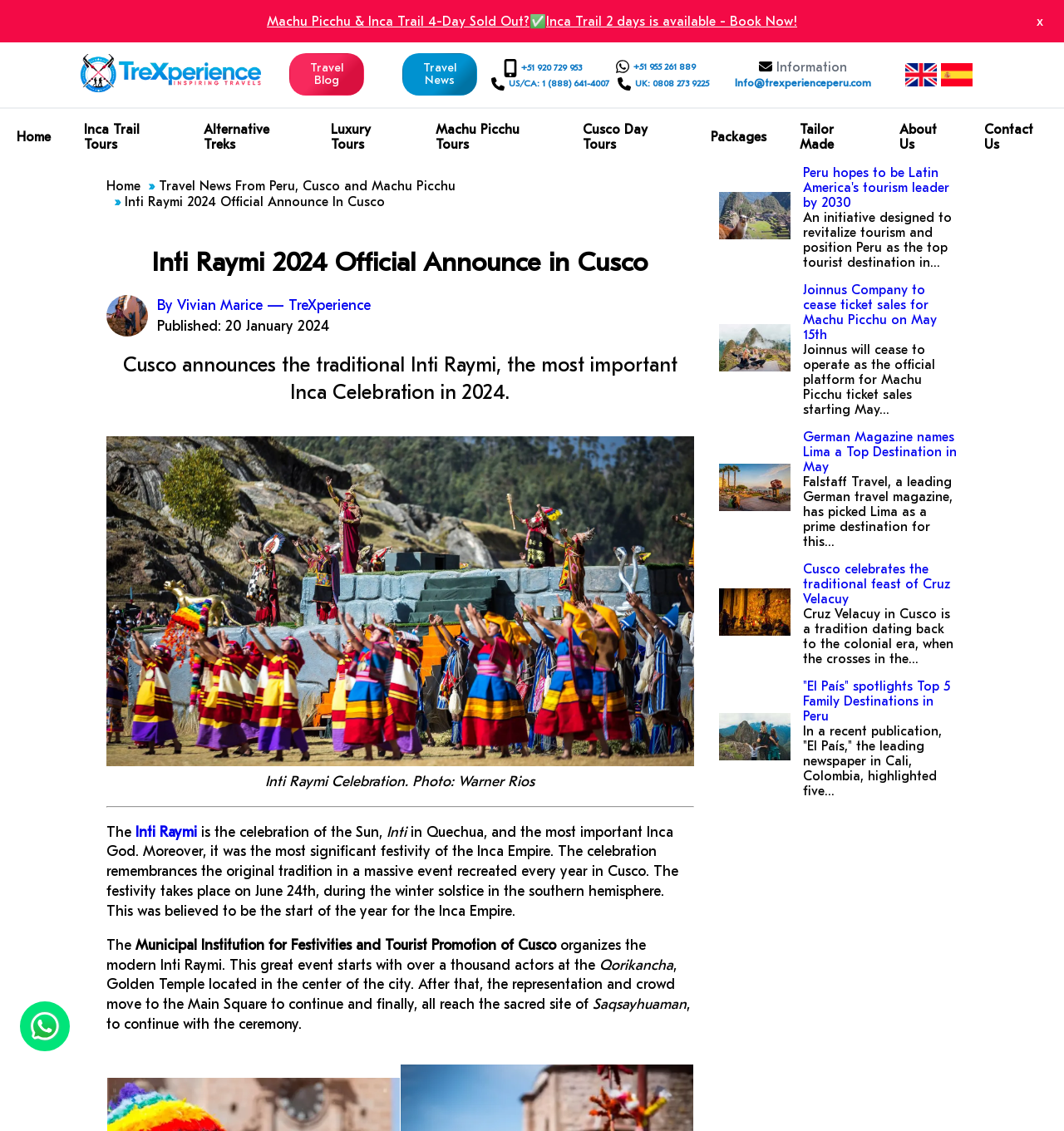Respond to the following query with just one word or a short phrase: 
What is the name of the temple located in the center of the city?

Qorikancha